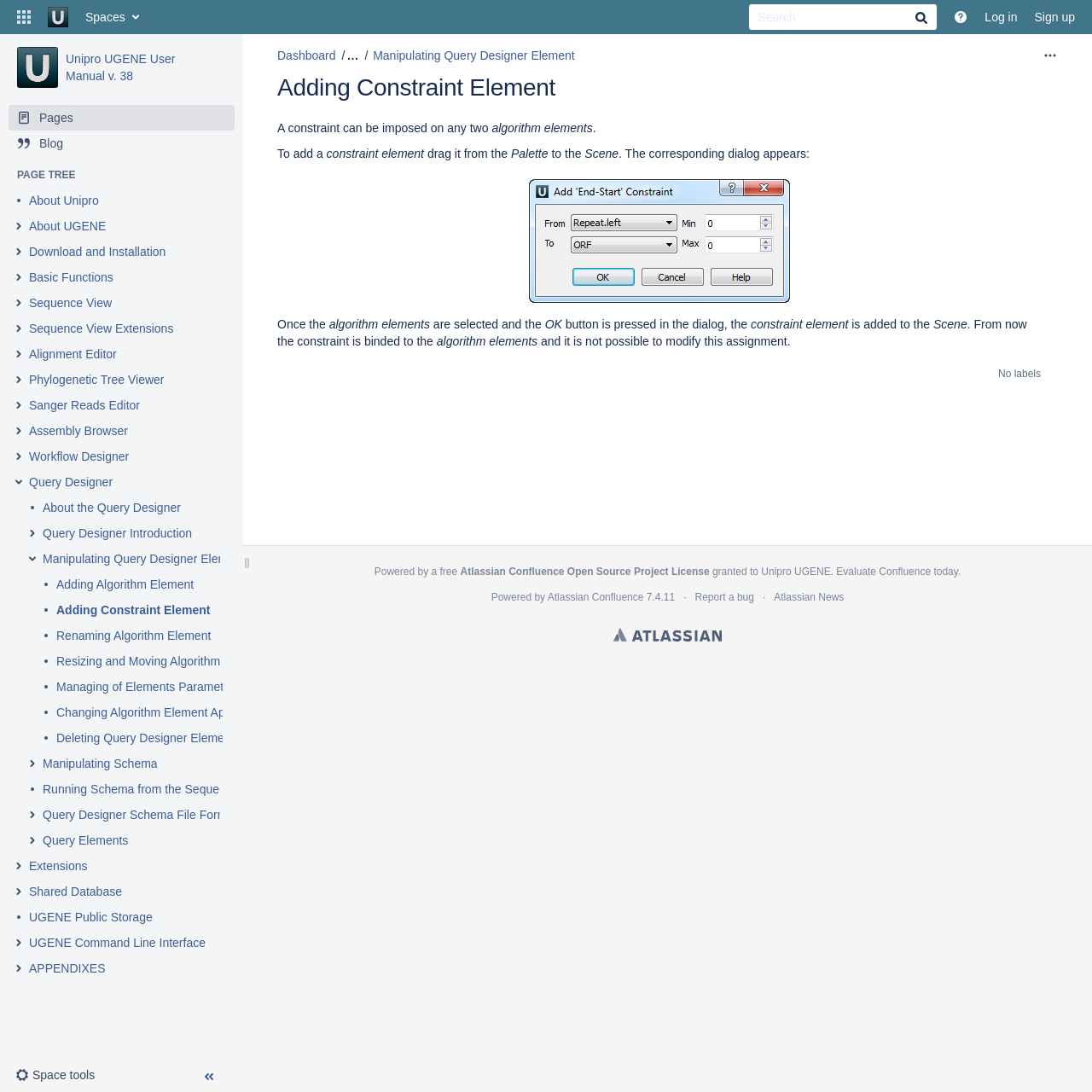Please find the bounding box coordinates of the element that you should click to achieve the following instruction: "Get help". The coordinates should be presented as four float numbers between 0 and 1: [left, top, right, bottom].

[0.866, 0.0, 0.894, 0.031]